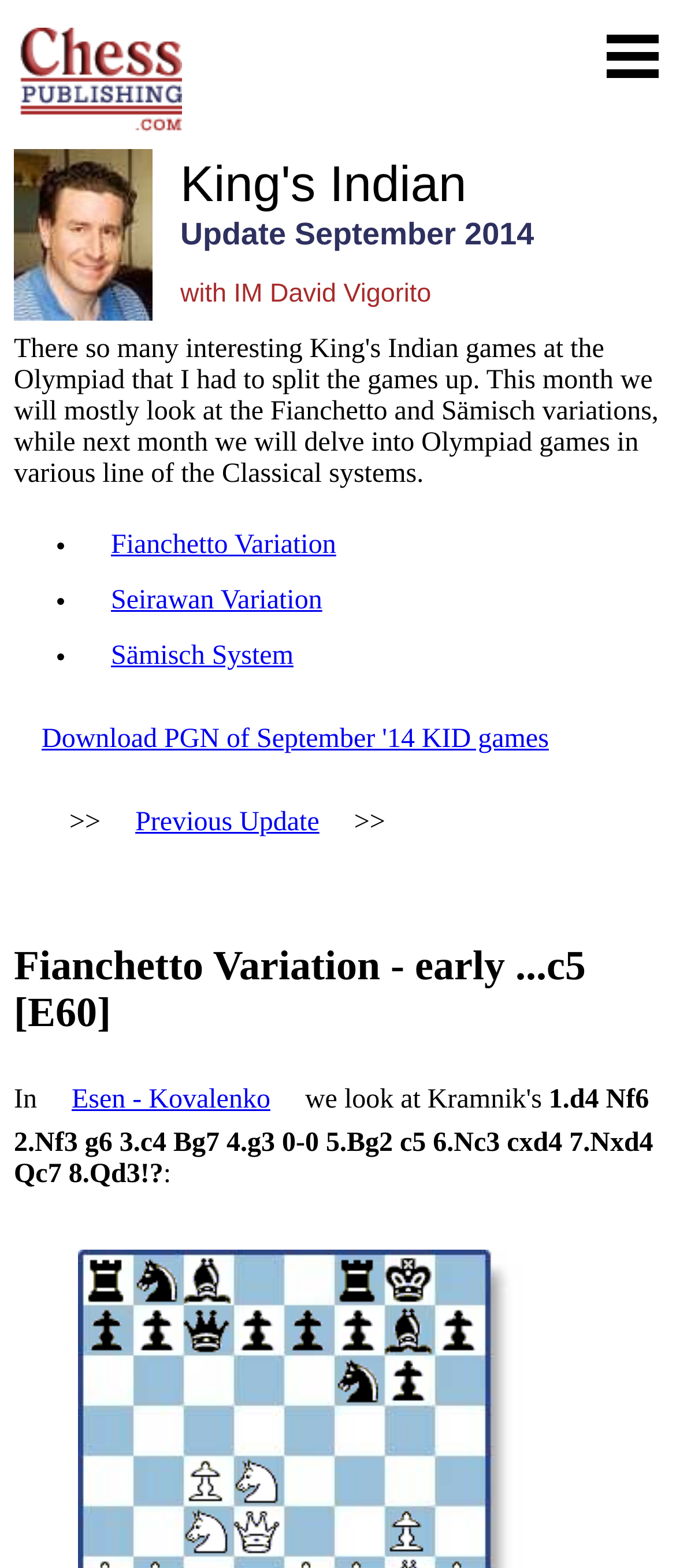What is the move sequence being discussed?
Look at the image and respond with a one-word or short-phrase answer.

1.d4 Nf6 2.Nf3 g6 3.c4 Bg7 4.g3 0-0 5.Bg2 c5 6.Nc3 cxd4 7.Nxd4 Qc7 8.Qd3!?